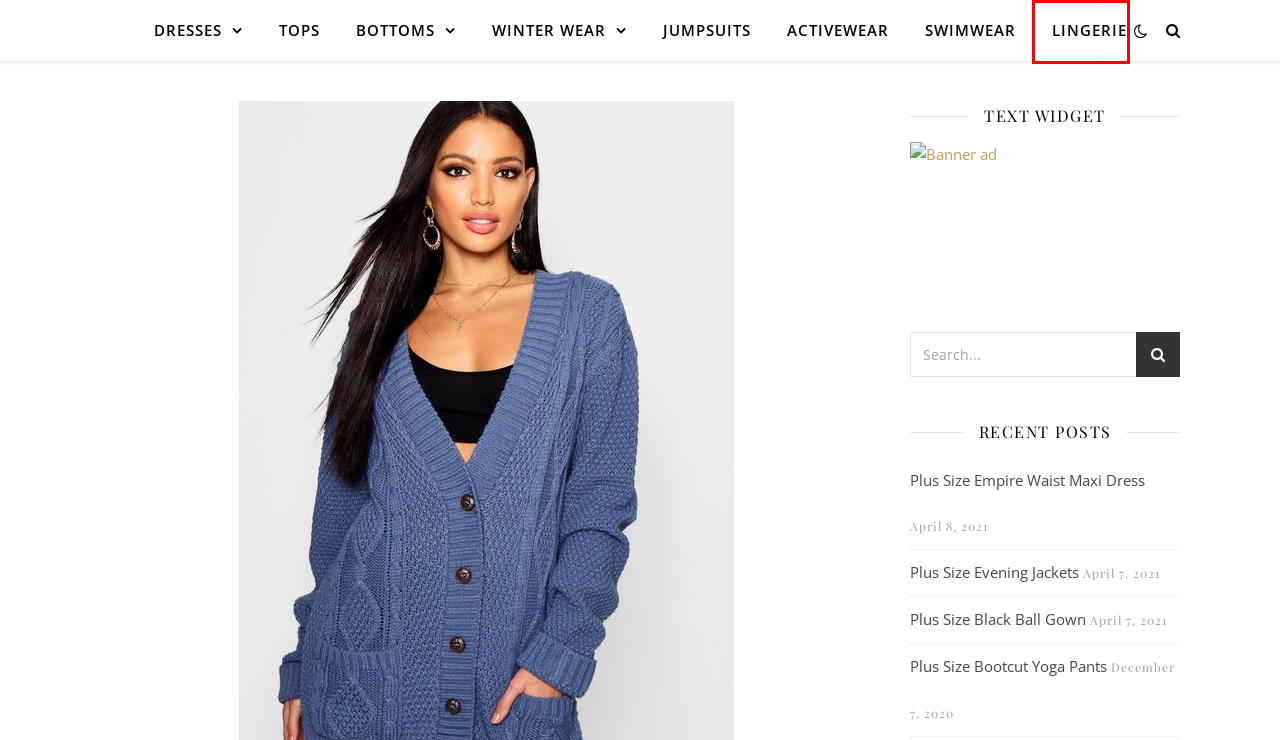Given a screenshot of a webpage with a red rectangle bounding box around a UI element, select the best matching webpage description for the new webpage that appears after clicking the highlighted element. The candidate descriptions are:
A. Plus Size Black Ball Gown – Attire Plus Size
B. Plus Size Evening Jackets – Attire Plus Size
C. Tops – Attire Plus Size
D. Jumpsuits – Attire Plus Size
E. Dresses – Attire Plus Size
F. Lingerie – Attire Plus Size
G. Activewear – Attire Plus Size
H. Plus Size Bootcut Yoga Pants – Attire Plus Size

F